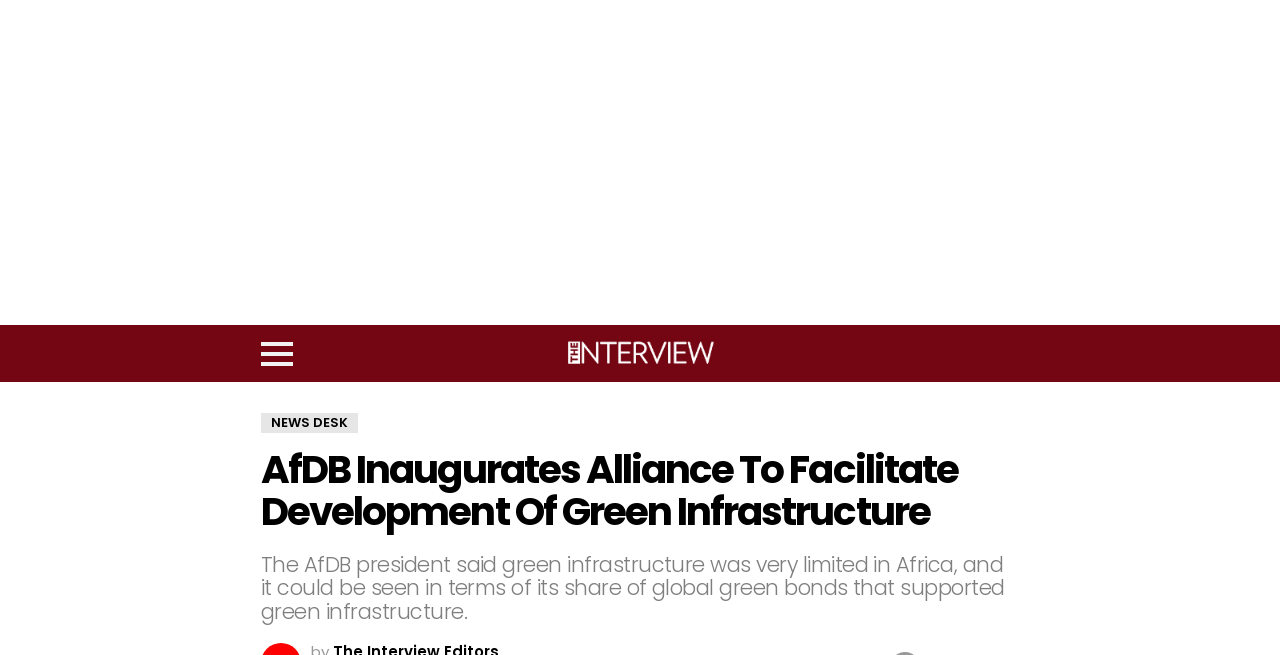Give a concise answer of one word or phrase to the question: 
What is the name of the website?

TheInterview Nigeria